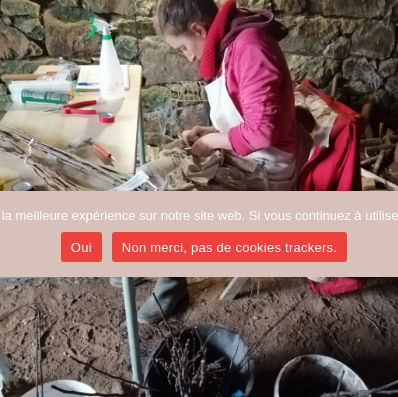Based on the image, please elaborate on the answer to the following question:
What is in the background?

The background of the image reveals a stone wall, which contributes to the earthy ambiance of the space and suggests a rustic setting that reflects a focus on horticulture.